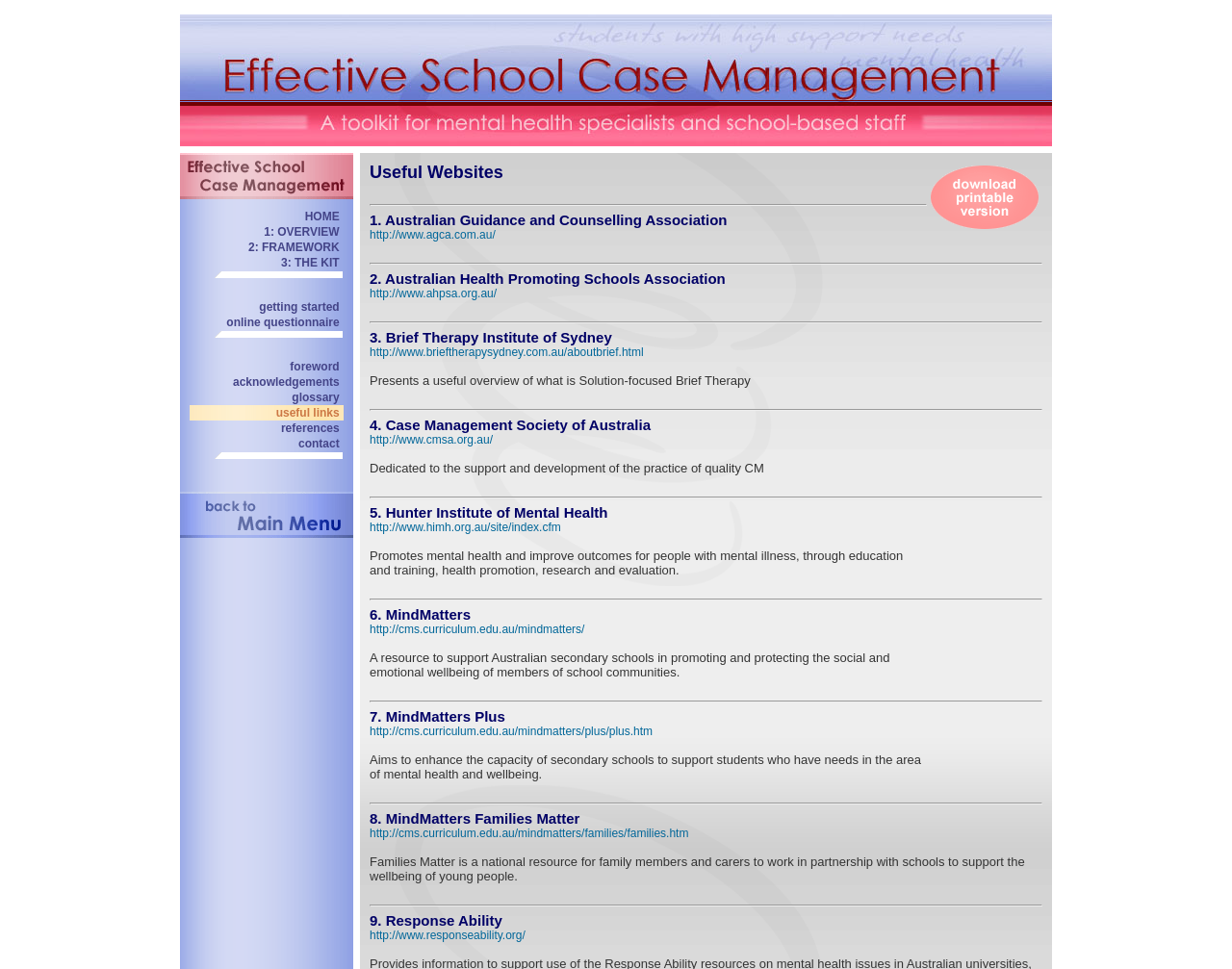Please determine the bounding box coordinates of the area that needs to be clicked to complete this task: 'Click on getting started'. The coordinates must be four float numbers between 0 and 1, formatted as [left, top, right, bottom].

[0.21, 0.31, 0.278, 0.324]